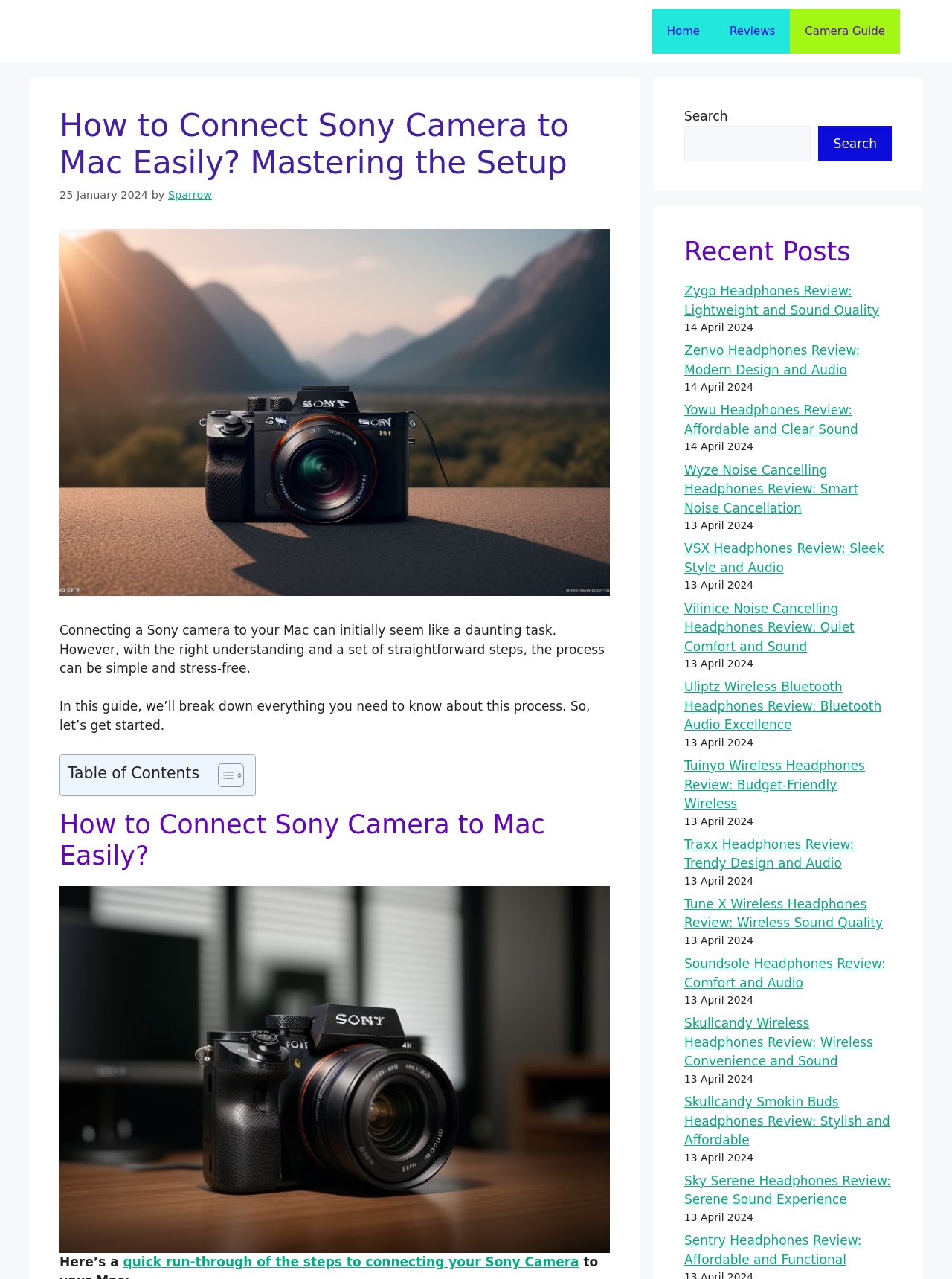Identify and extract the heading text of the webpage.

How to Connect Sony Camera to Mac Easily? Mastering the Setup